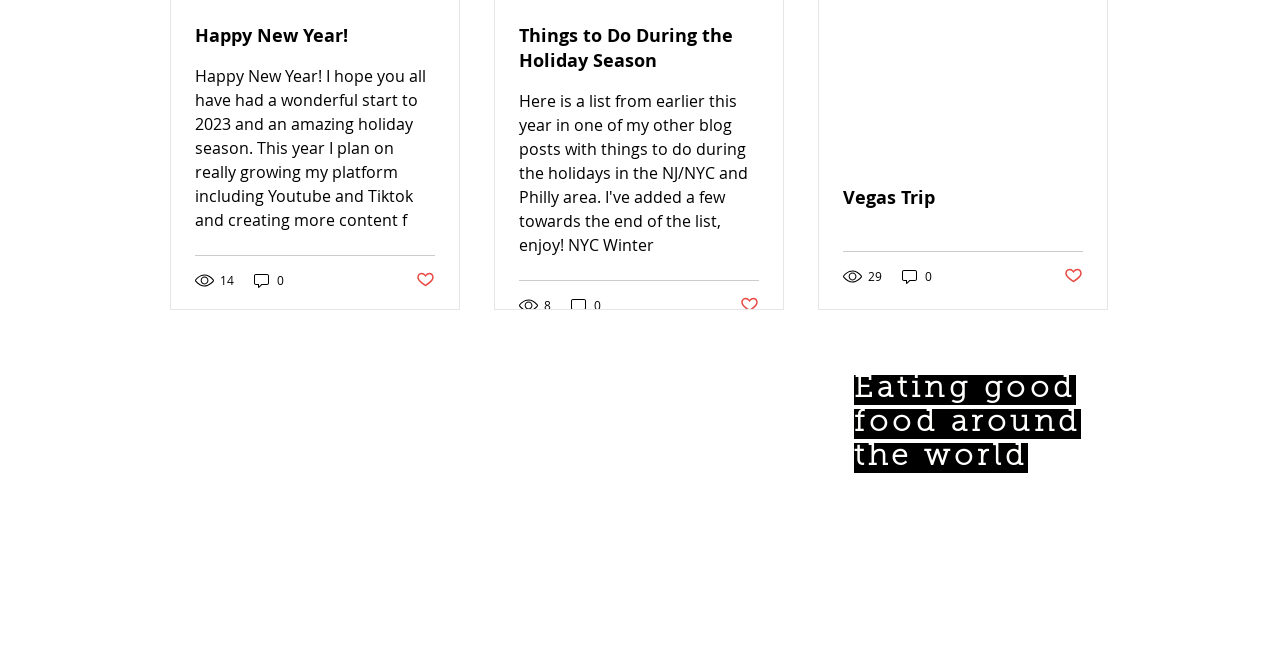What is the topic of the heading at the bottom of the webpage?
Carefully examine the image and provide a detailed answer to the question.

The heading at the bottom of the webpage reads 'Eating good food around the world', which suggests that the topic is related to food.